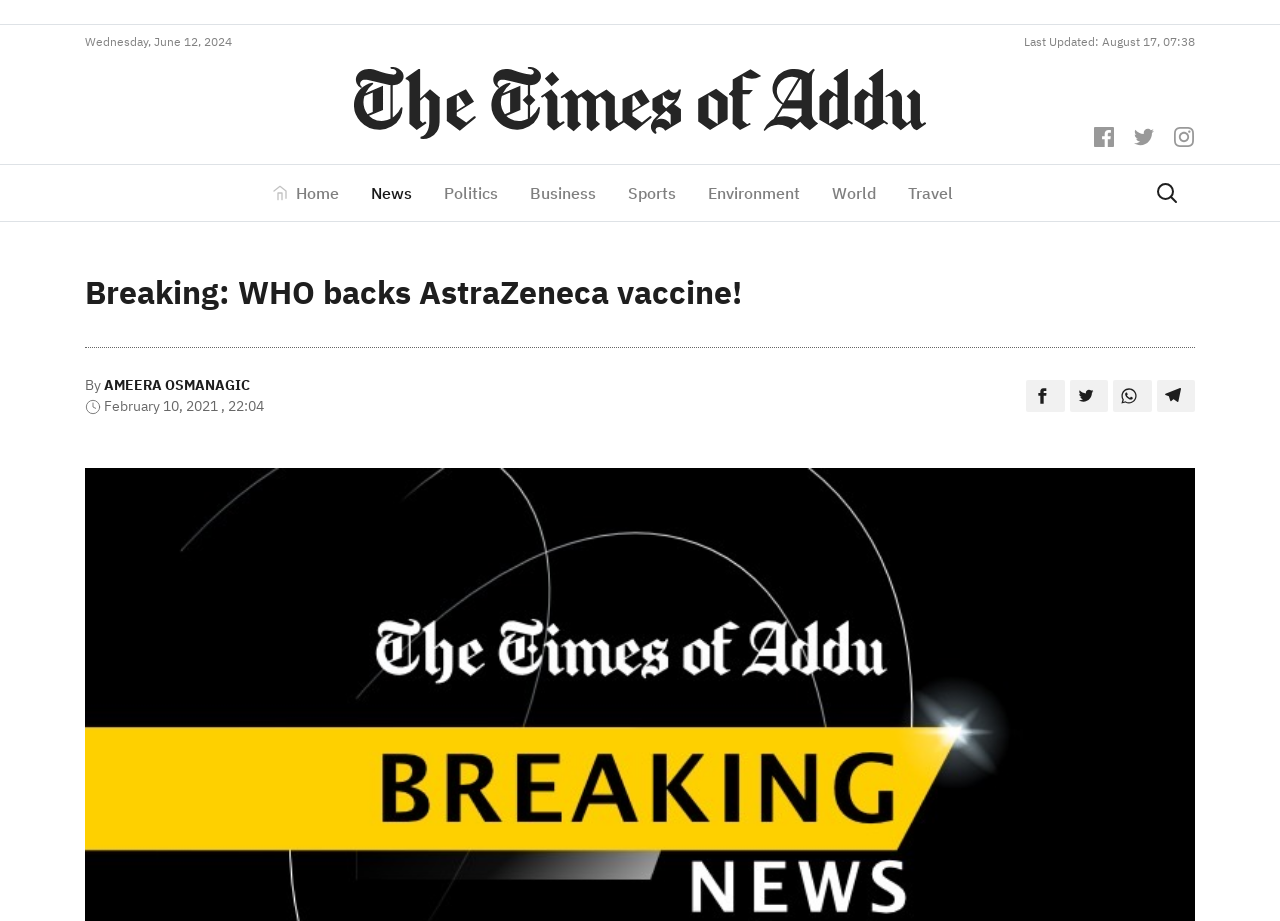Please find the bounding box coordinates of the element's region to be clicked to carry out this instruction: "Go to the News page".

[0.277, 0.188, 0.334, 0.231]